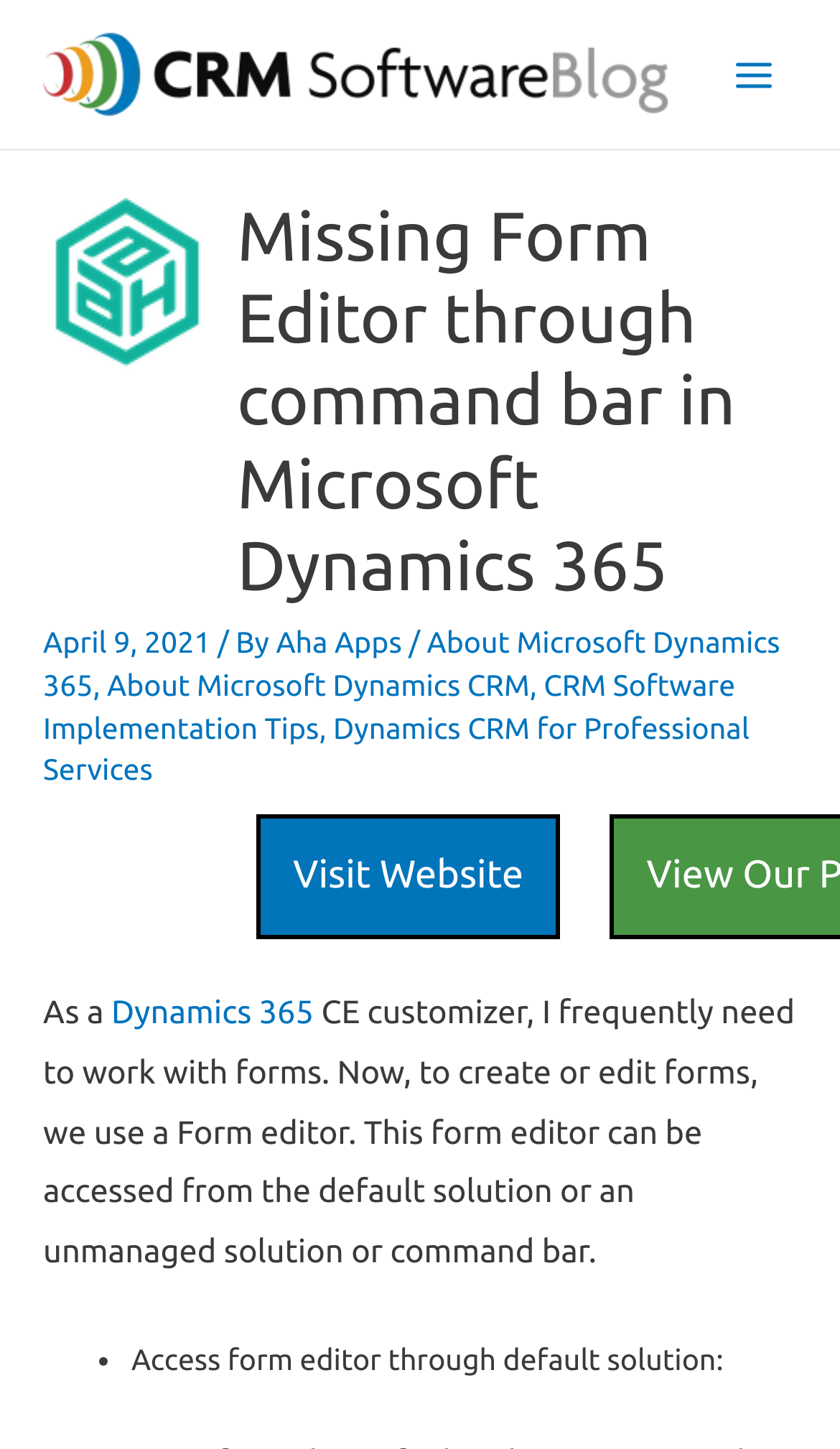Please respond to the question with a concise word or phrase:
What is the date of the article?

April 9, 2021